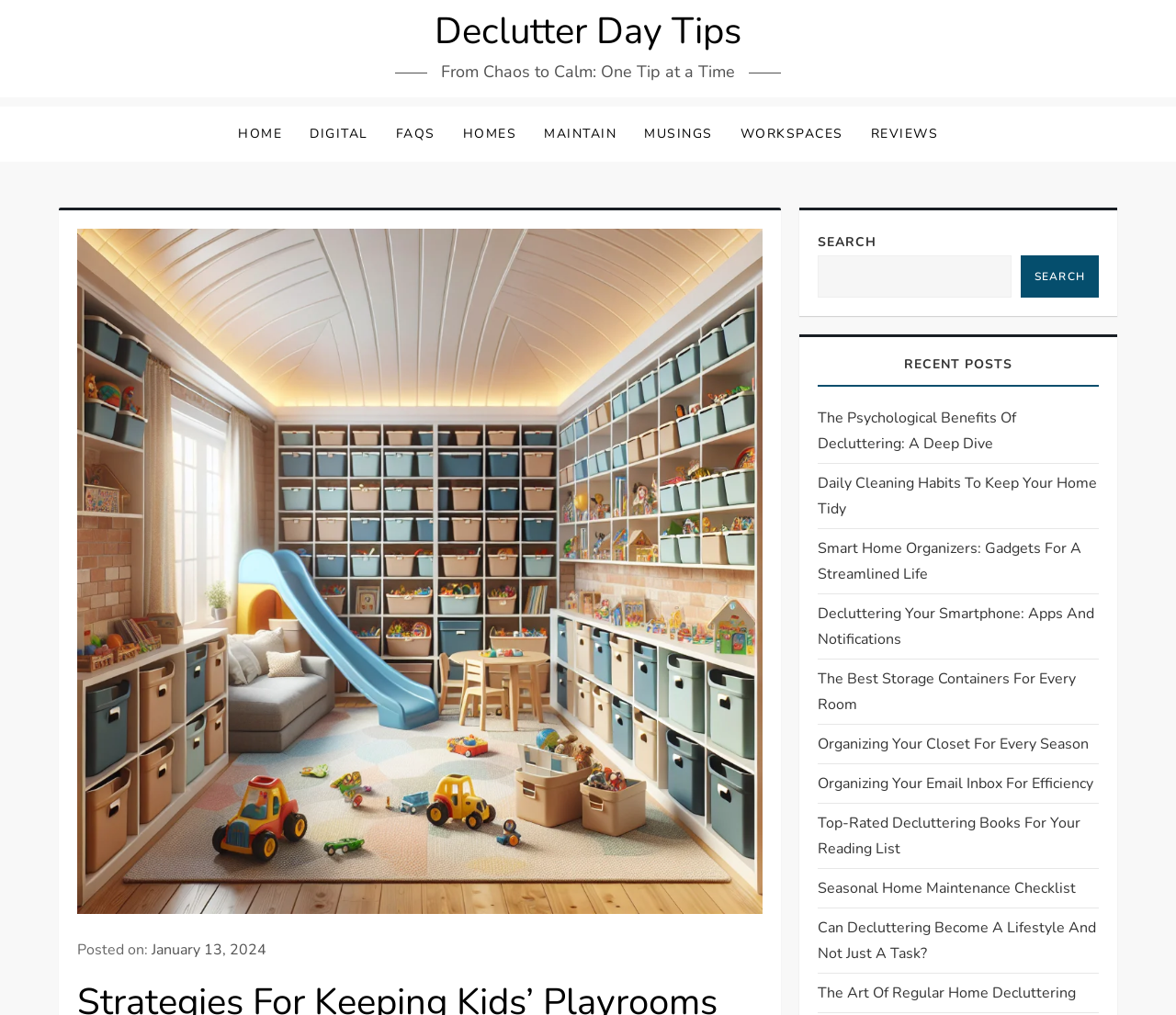Locate the bounding box coordinates for the element described below: "Seasonal Home Maintenance Checklist". The coordinates must be four float values between 0 and 1, formatted as [left, top, right, bottom].

[0.696, 0.863, 0.915, 0.888]